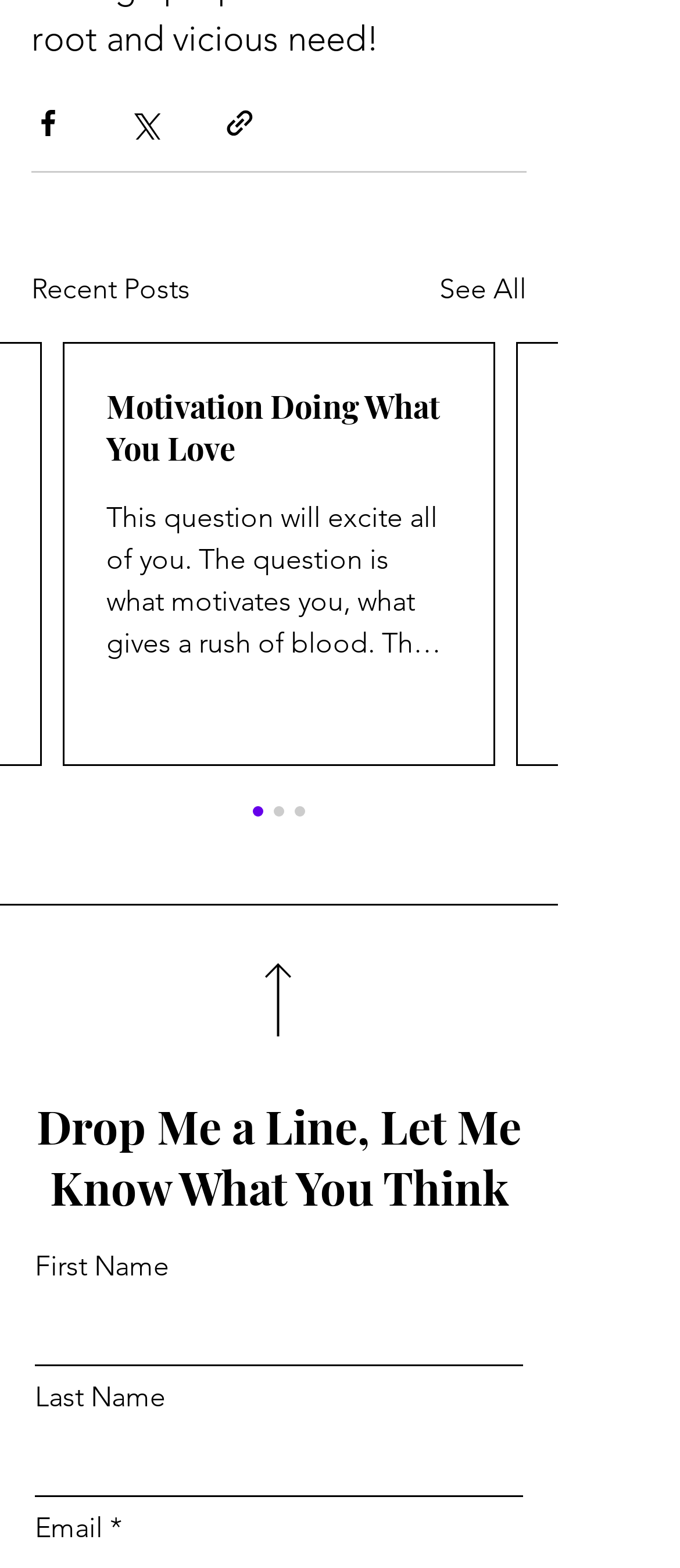Please identify the bounding box coordinates of the clickable element to fulfill the following instruction: "Go back to top". The coordinates should be four float numbers between 0 and 1, i.e., [left, top, right, bottom].

[0.39, 0.614, 0.428, 0.661]